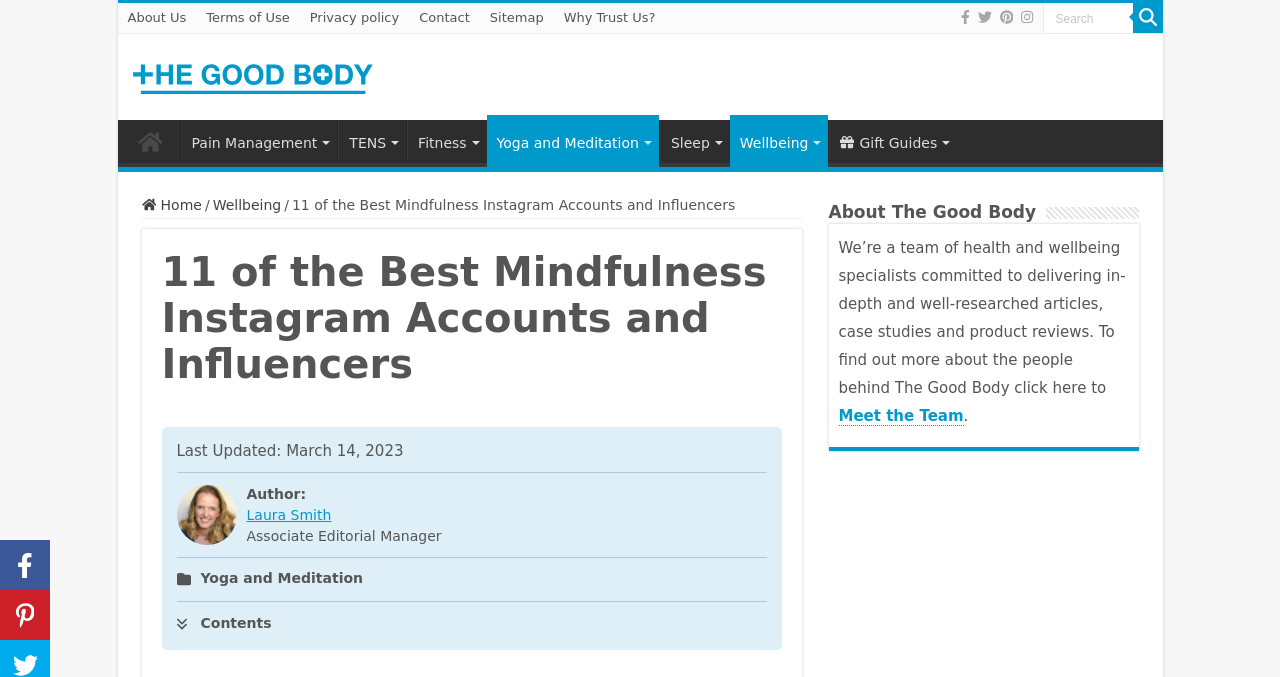Please identify the coordinates of the bounding box for the clickable region that will accomplish this instruction: "Follow The Good Body on Facebook".

[0.749, 0.012, 0.759, 0.041]